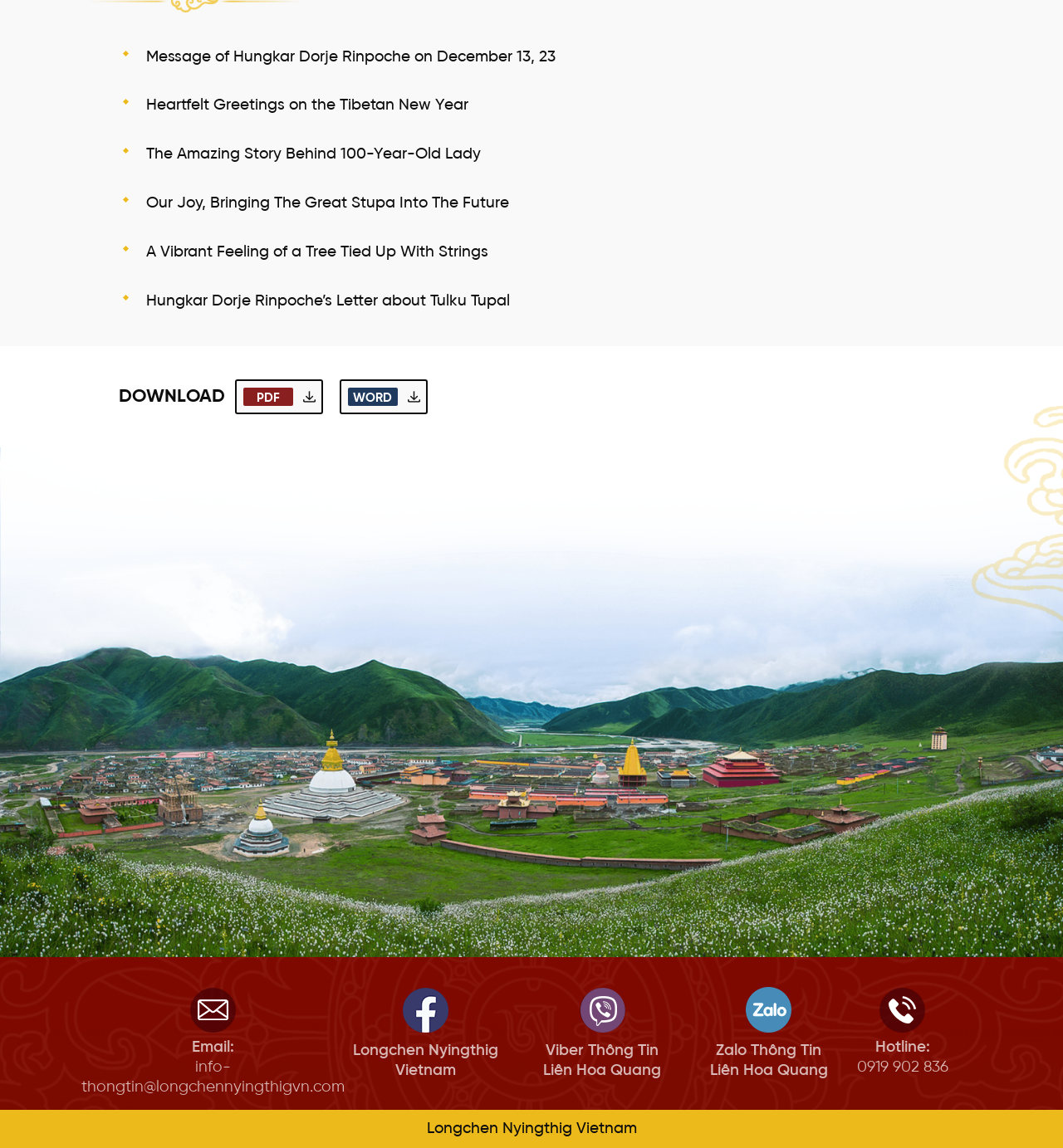Using the element description provided, determine the bounding box coordinates in the format (top-left x, top-left y, bottom-right x, bottom-right y). Ensure that all values are floating point numbers between 0 and 1. Element description: Annalee Newitz

None